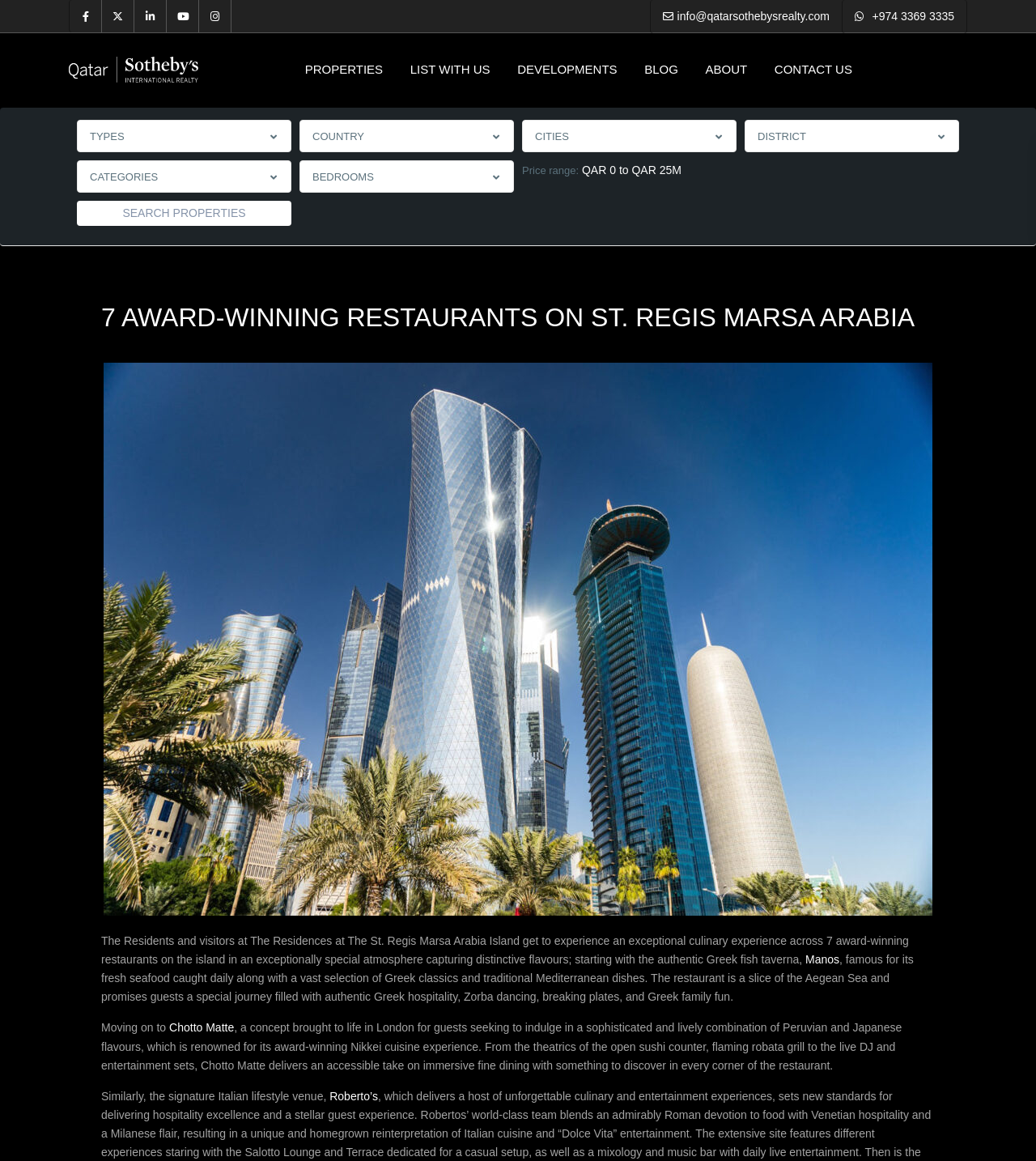Explain the webpage's design and content in an elaborate manner.

The webpage is about The Residences at The St. Regis Marsa Arabia Island, showcasing its exceptional culinary delights with 7 award-winning restaurants. 

At the top, there are social media links, including Facebook, Twitter, LinkedIn, YouTube, and Instagram, aligned horizontally. Next to them, there is a company logo, which is also an image. On the right side, there are contact information links, including email and phone number. 

Below the social media links, there is a navigation menu with links to different sections, such as "PROPERTIES", "LIST WITH US", "DEVELOPMENTS", "BLOG", "ABOUT", and "CONTACT US". 

On the left side, there are filters for searching properties, including "TYPES", "COUNTRY", "CITIES", "DISTRICT", "CATEGORIES", "BEDROOMS", and a price range filter. There is also a "Search Properties" button.

The main content of the webpage is about the 7 award-winning restaurants on the island. The title "7 AWARD-WINNING RESTAURANTS ON ST. REGIS MARSA ARABIA" is prominently displayed. Below the title, there is a descriptive text about the culinary experience, highlighting the unique atmosphere and flavors of each restaurant. The text is divided into paragraphs, each describing a different restaurant, including "Manos", "Chotto Matte", and "Roberto’s".